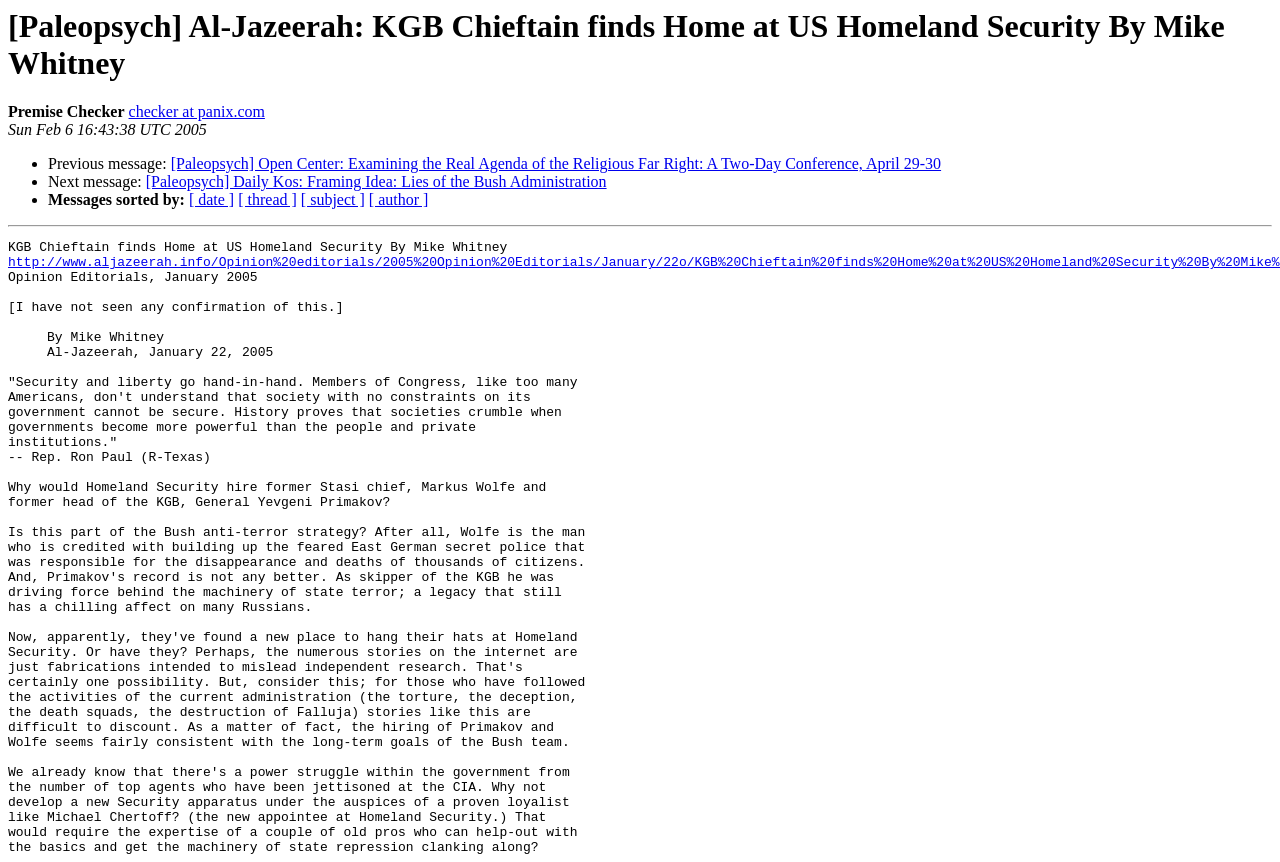Please give a concise answer to this question using a single word or phrase: 
What are the options to sort messages by?

date, thread, subject, author